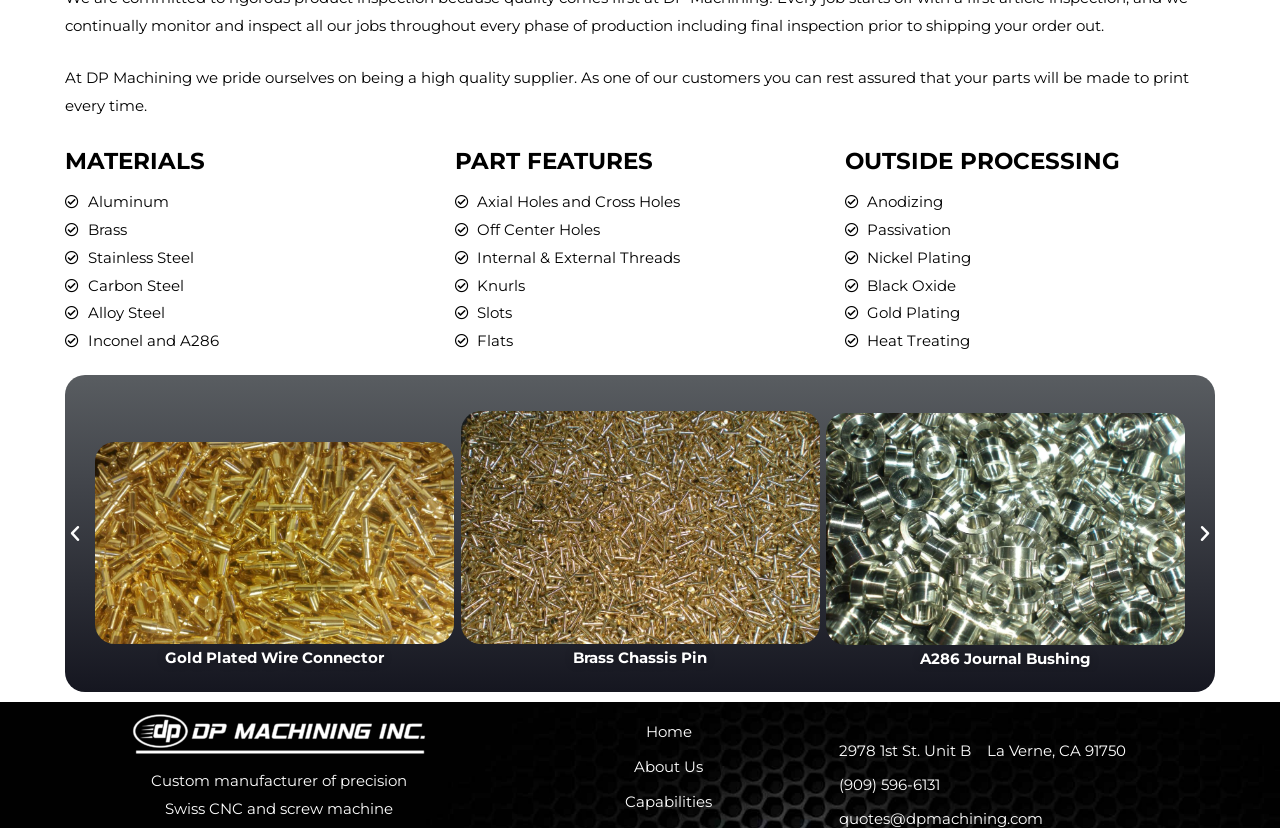Can you find the bounding box coordinates for the element that needs to be clicked to execute this instruction: "View the 'About Us' page"? The coordinates should be given as four float numbers between 0 and 1, i.e., [left, top, right, bottom].

[0.413, 0.914, 0.632, 0.938]